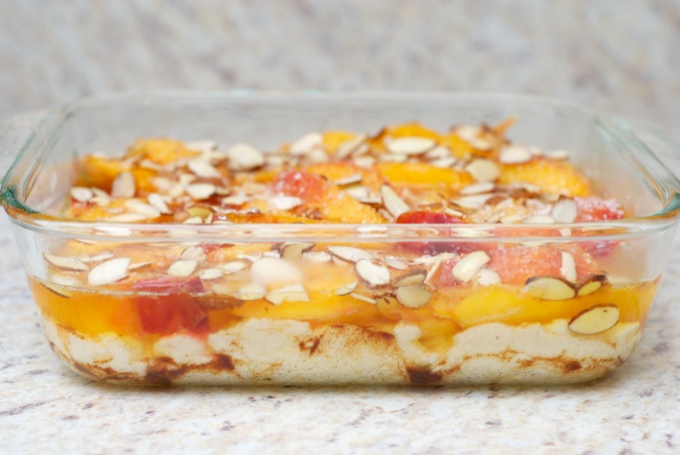Create a detailed narrative of what is happening in the image.

The image showcases a beautifully baked summer dessert, likely a fruit cobbler or tart. The dessert is presented in a clear glass baking dish, revealing layers of sliced ripe peaches, nectarines, and possibly other fruits, generously topped with slivered almonds for added texture and flavor. The vibrant orange and pink hues of the fruits contrast beautifully against the lighter base, hinting at a sweet, gooey topping that complements the fresh ingredients. 

This dessert is a result of a baking process, reflecting the care taken in the measuring and preparation. Even though the recipe originally faced challenges due to a measurement error, the outcome appears delightful and indulgent, suggesting a perfect finale for a summer meal. The background is a soft, muted surface, placing the focus squarely on the delectable dish, making it an enticing visual treat that evokes feelings of warmth and nostalgia associated with home-cooked summer recipes.